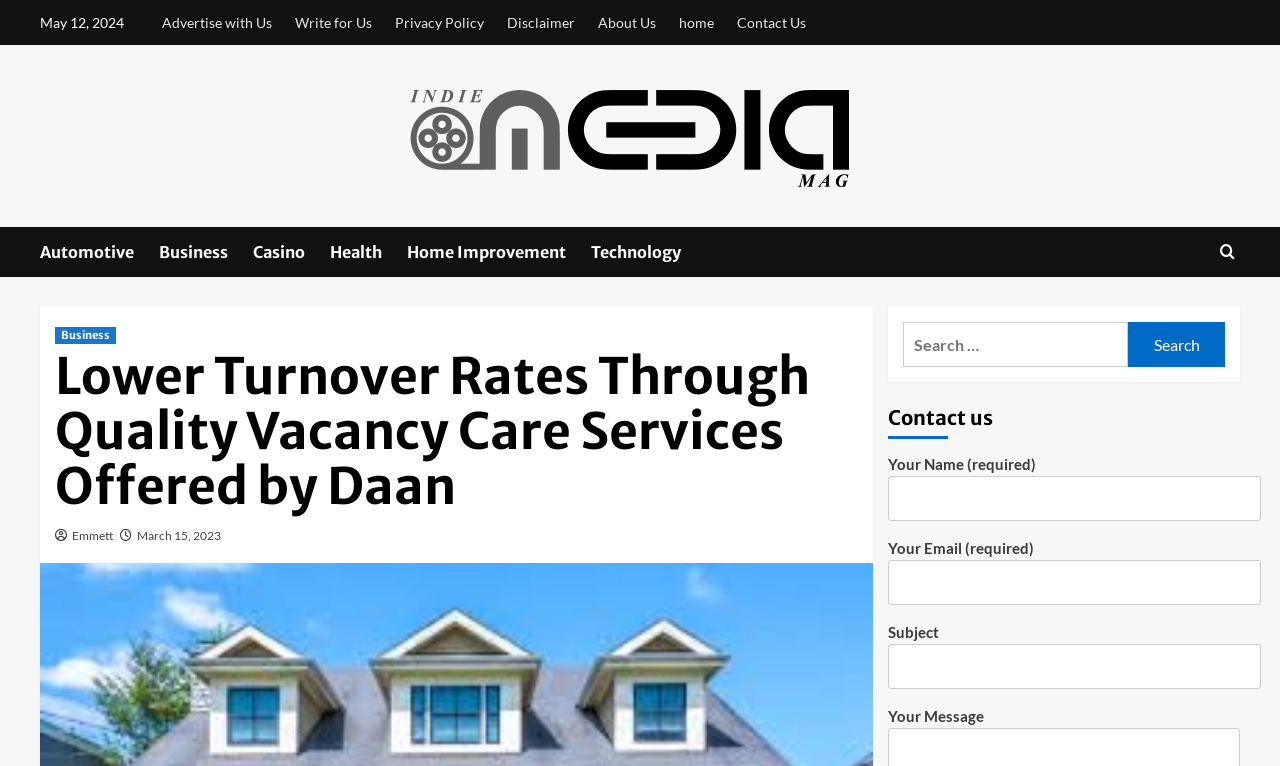How many fields are required in the contact form?
Answer the question with a detailed and thorough explanation.

I found a contact form with fields 'Your Name (required)', 'Your Email (required)', and 'Subject', and noticed that 'Your Name' and 'Your Email' are marked as required, which means there are 2 required fields in the contact form.